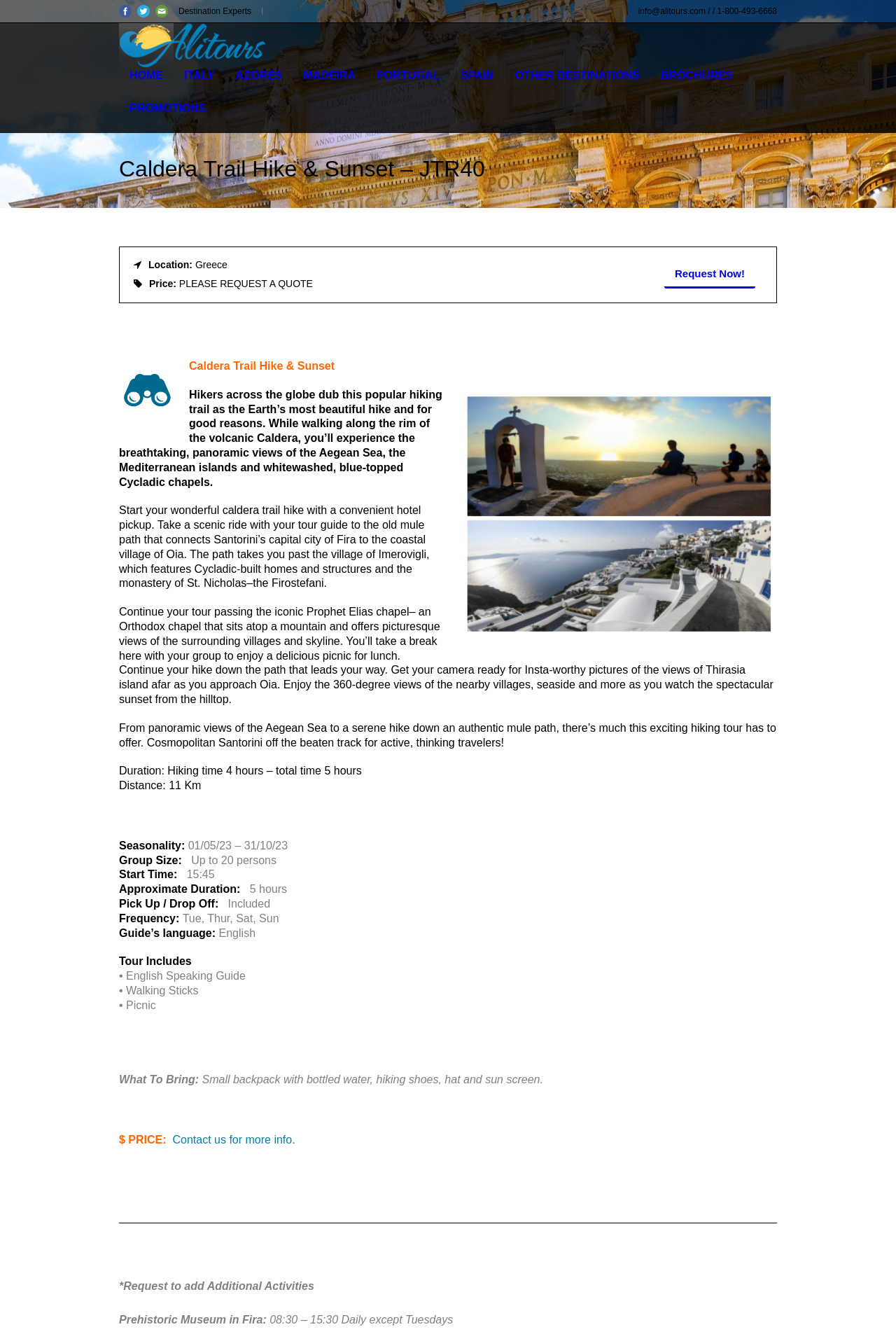What is the frequency of the tour?
Please provide a comprehensive answer based on the details in the screenshot.

The frequency of the tour can be found in the webpage by looking at the 'Seasonality:' section, which is located below the description of the tour. The text 'Frequency: Tue, Thur, Sat, Sun' is displayed in this section, indicating the days of the week when the tour is available.